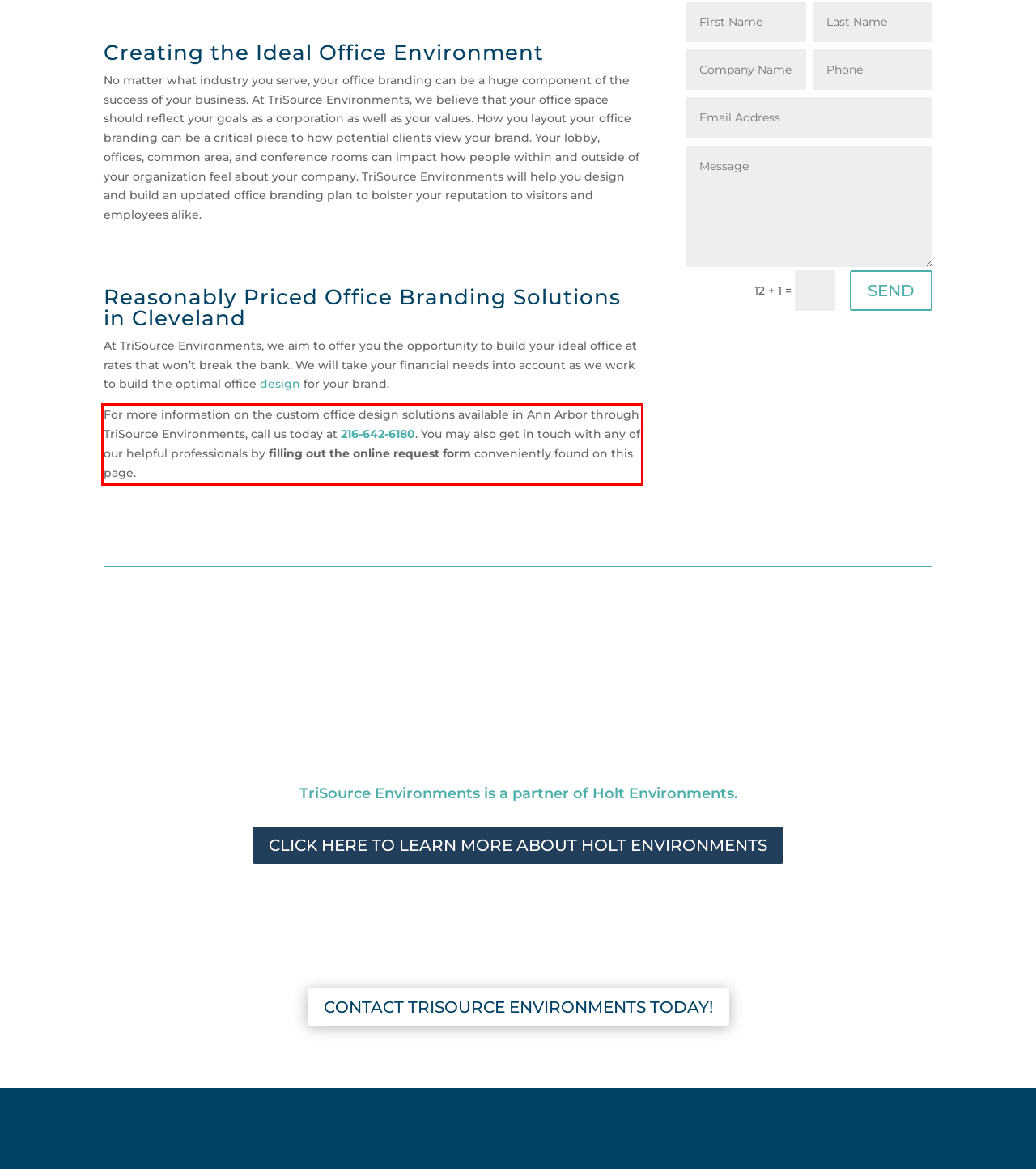Please extract the text content from the UI element enclosed by the red rectangle in the screenshot.

For more information on the custom office design solutions available in Ann Arbor through TriSource Environments, call us today at 216-642-6180. You may also get in touch with any of our helpful professionals by filling out the online request form conveniently found on this page.